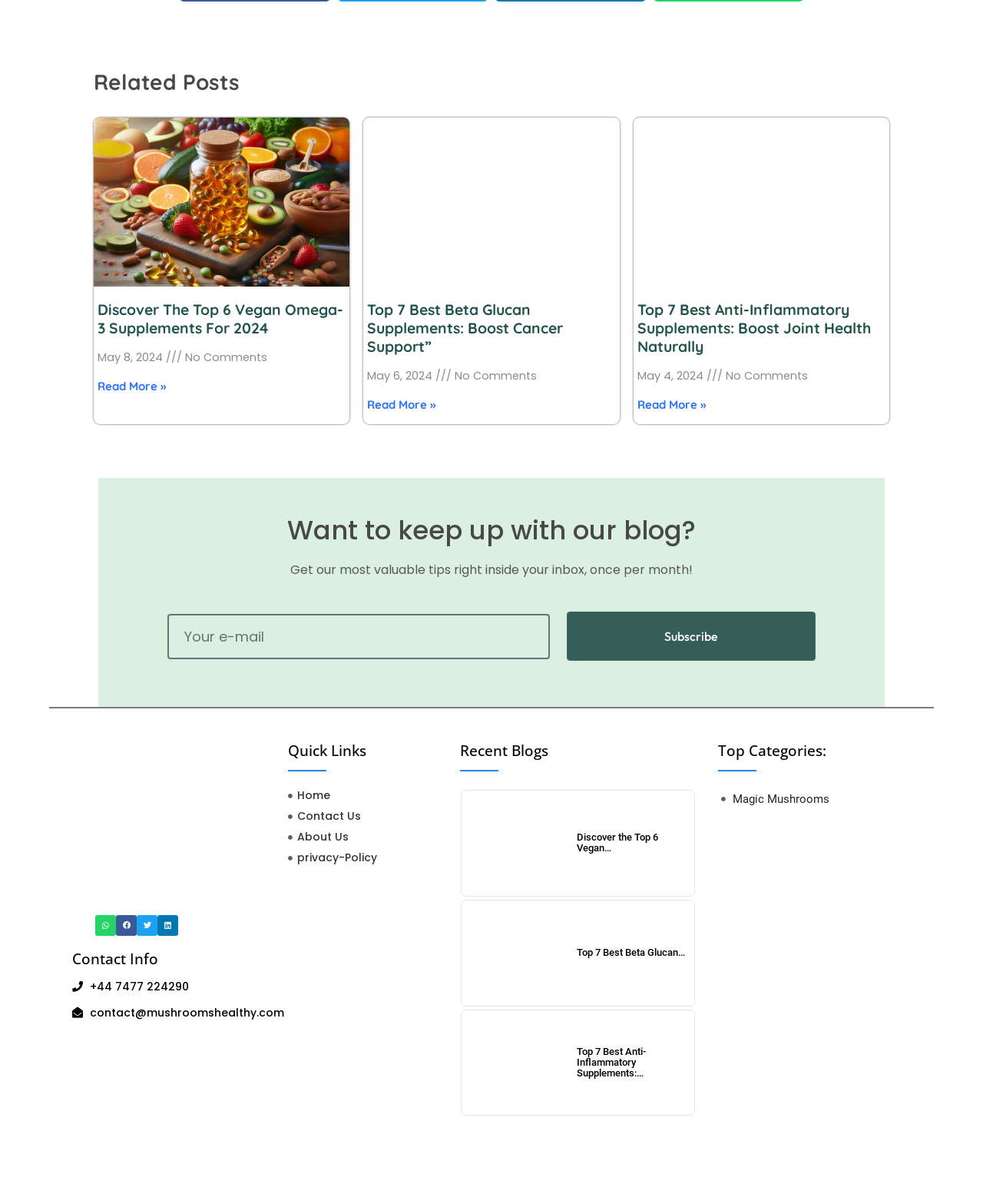How many categories are listed under 'Top Categories'?
Based on the image, give a one-word or short phrase answer.

1